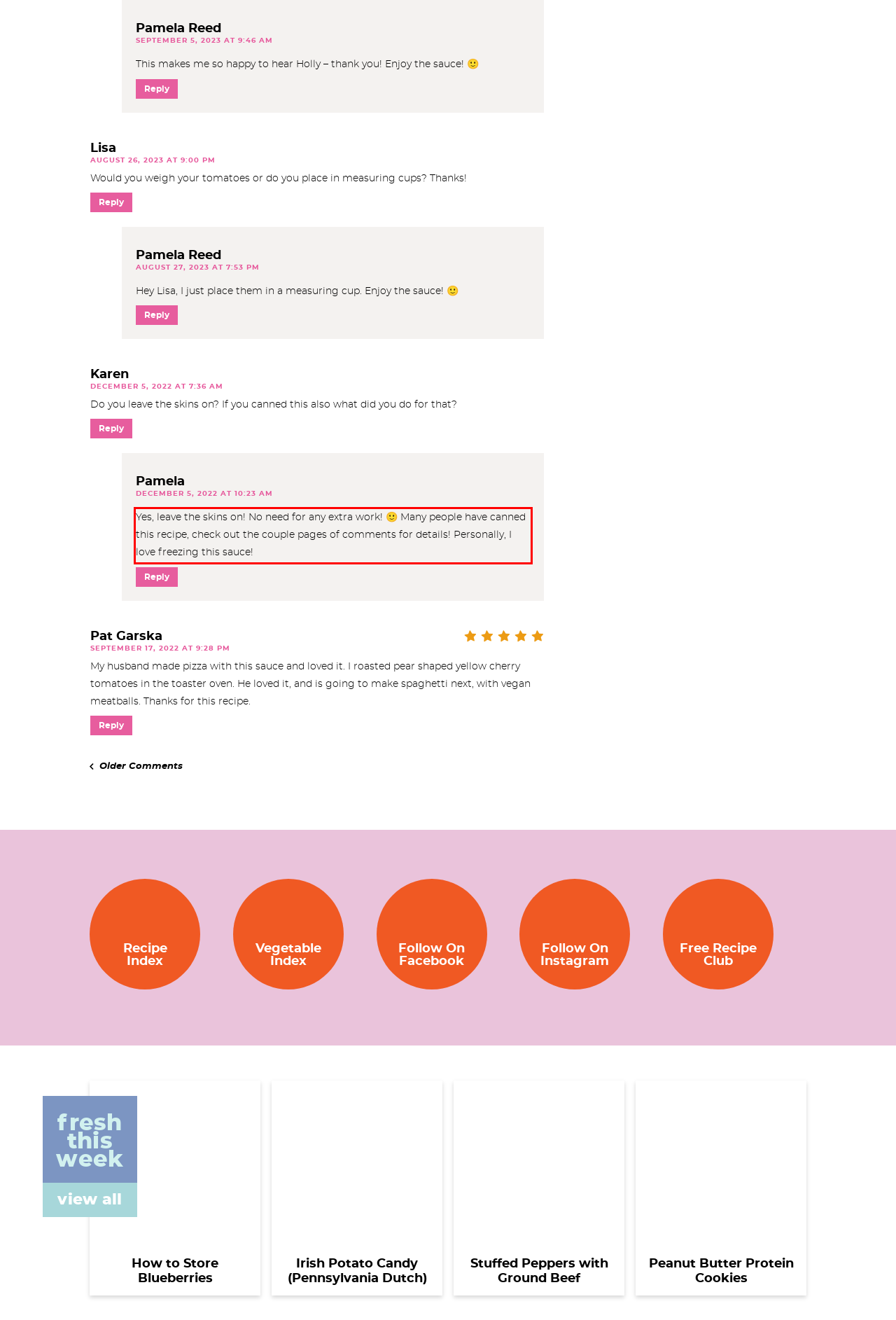Review the webpage screenshot provided, and perform OCR to extract the text from the red bounding box.

Yes, leave the skins on! No need for any extra work! 🙂 Many people have canned this recipe, check out the couple pages of comments for details! Personally, I love freezing this sauce!